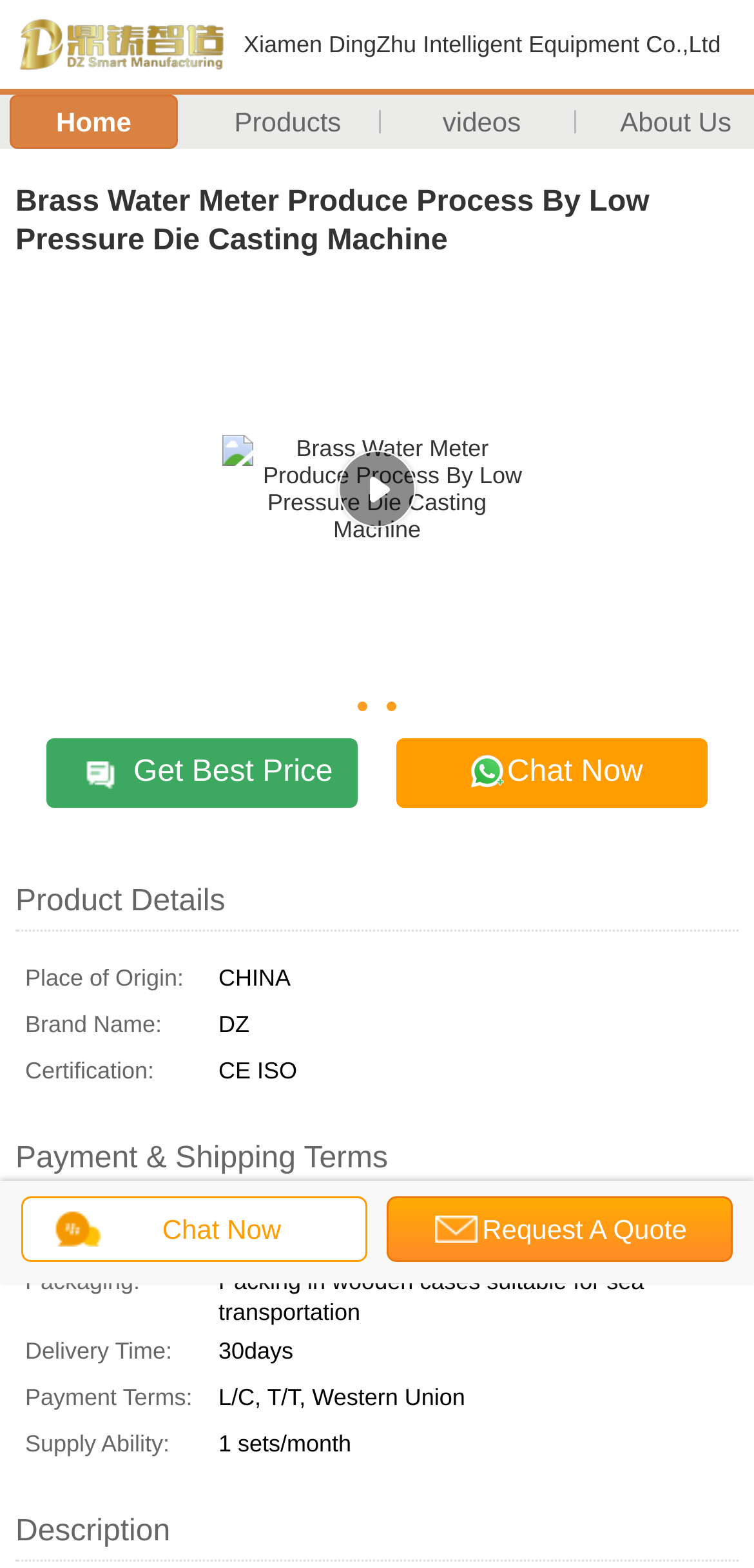Find the bounding box coordinates for the area that must be clicked to perform this action: "Click on the 'Home' link".

[0.012, 0.06, 0.236, 0.095]